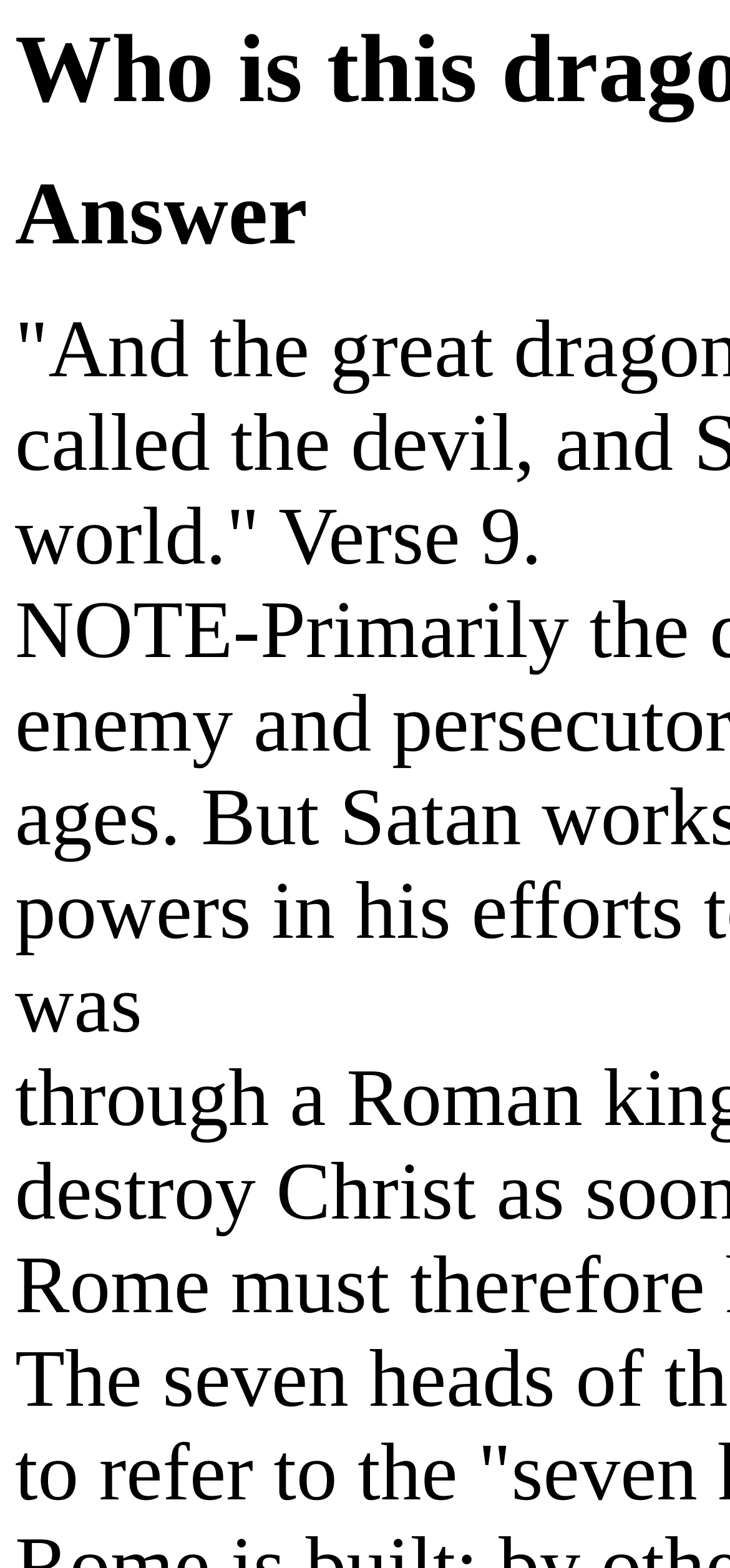Identify the webpage's primary heading and generate its text.

Who is this dragon said to be?